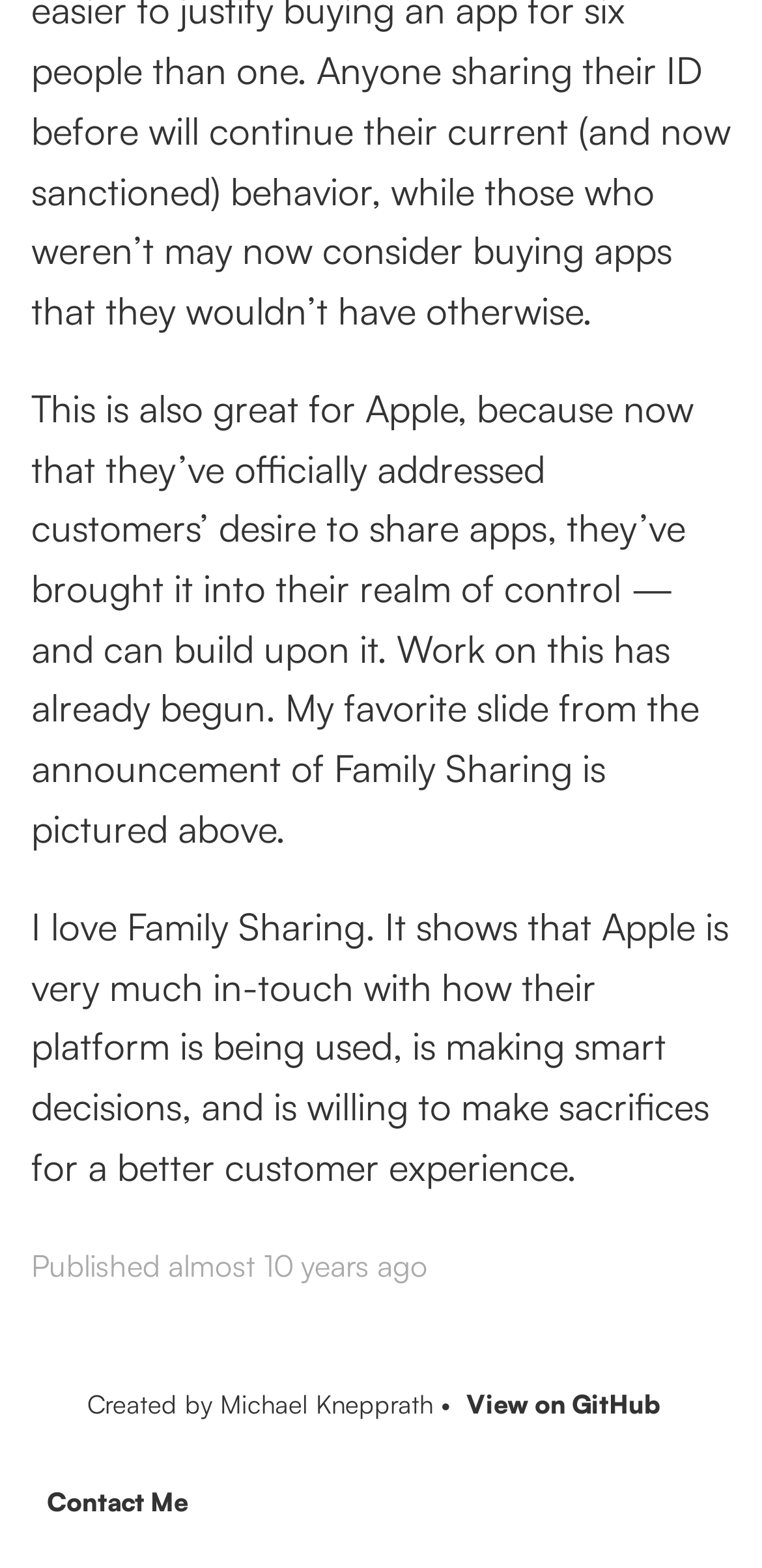Where can I find the source code of the article?
Using the information from the image, answer the question thoroughly.

The source code of the article can be found on GitHub, as indicated by the 'View on GitHub' link in the footer section of the webpage.